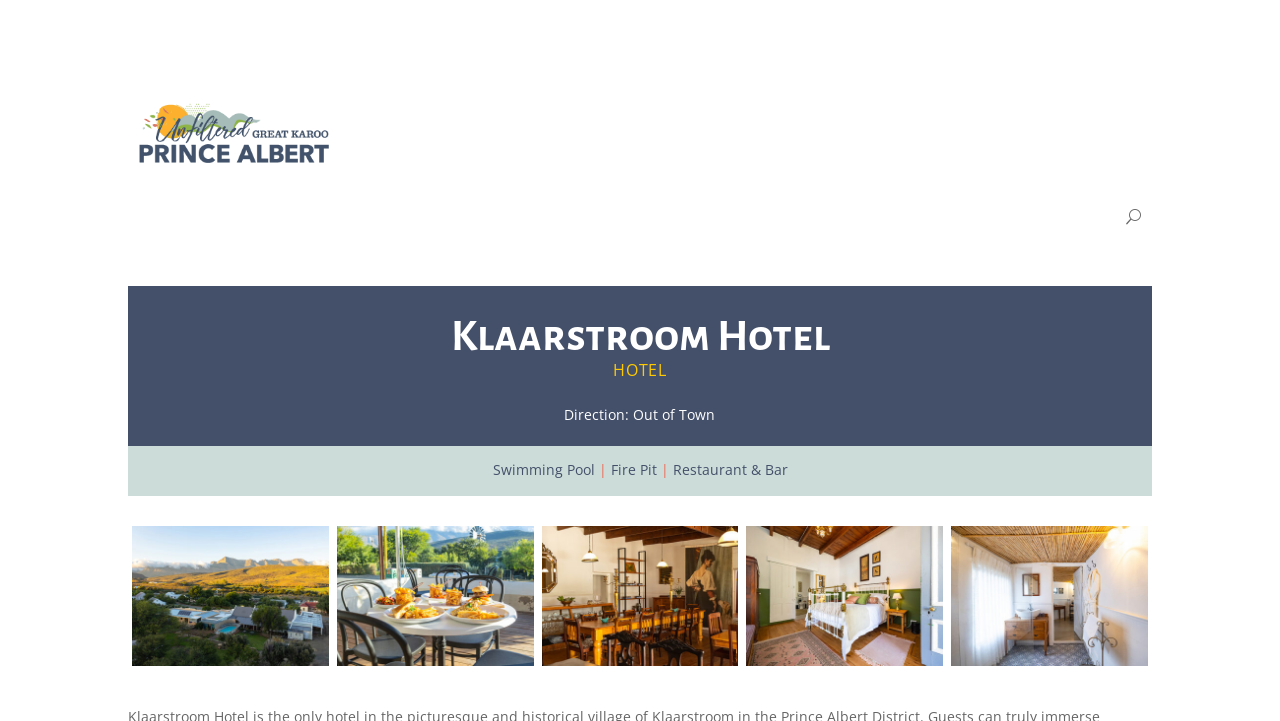Using the format (top-left x, top-left y, bottom-right x, bottom-right y), provide the bounding box coordinates for the described UI element. All values should be floating point numbers between 0 and 1: title="Klaarstroom Hotel"

[0.743, 0.909, 0.897, 0.936]